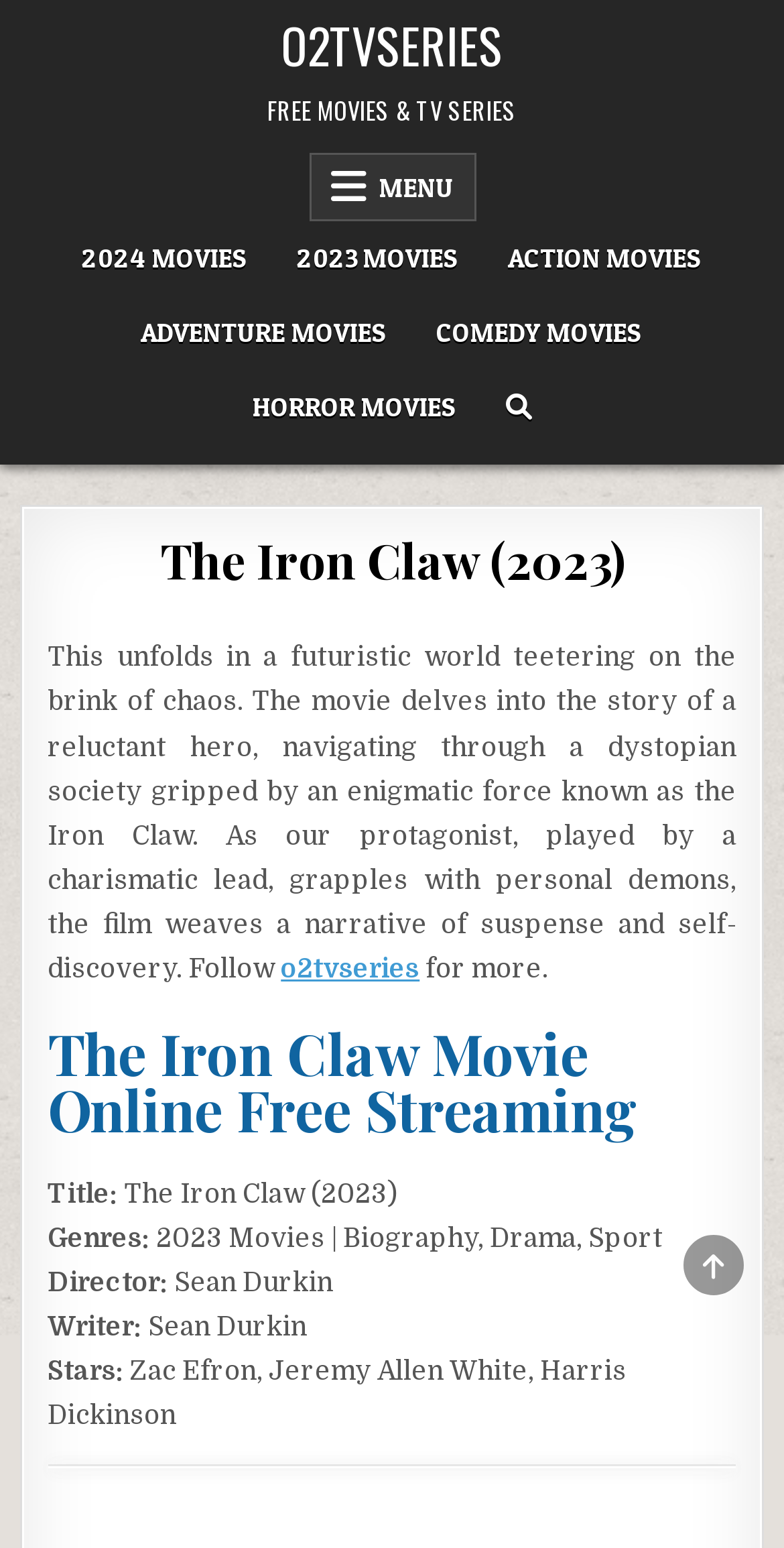Find the bounding box coordinates for the element described here: "2024 Movies".

[0.073, 0.143, 0.347, 0.191]